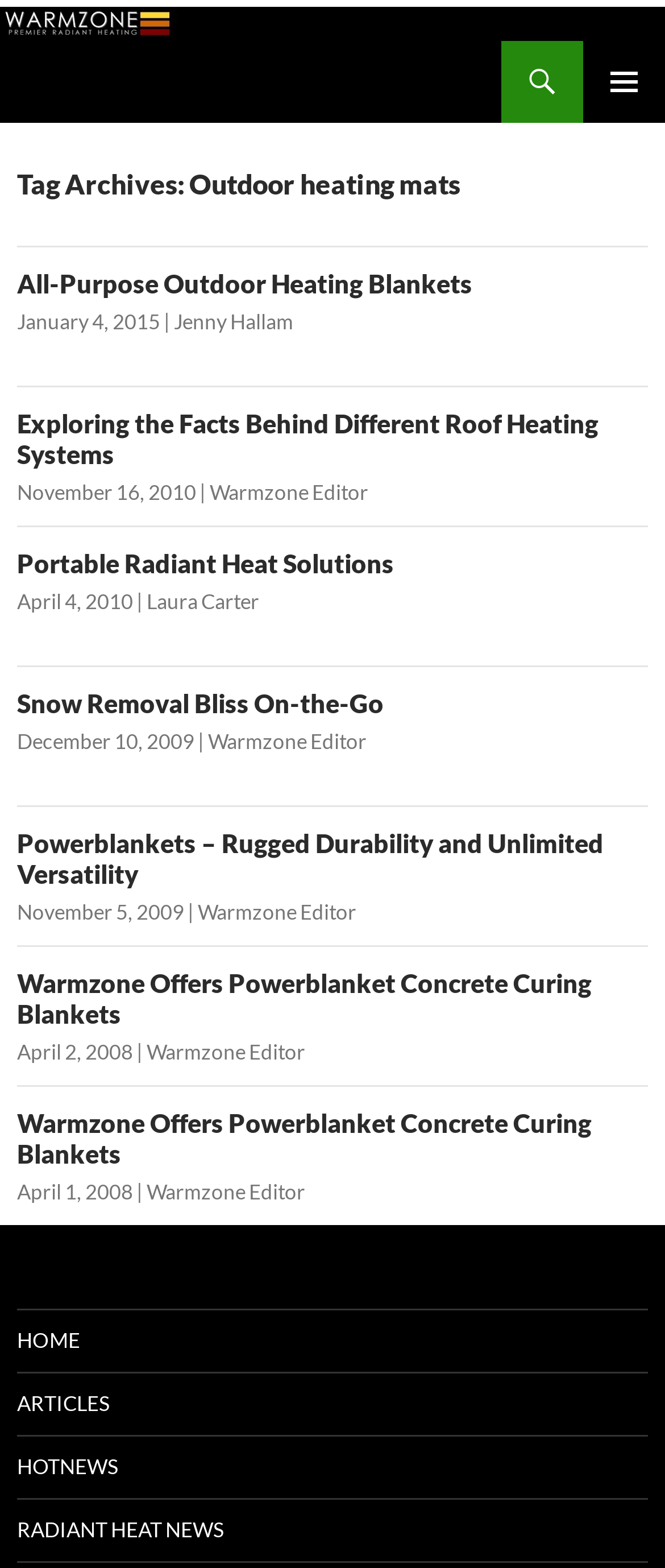Determine the bounding box for the described UI element: "All-Purpose Outdoor Heating Blankets".

[0.026, 0.171, 0.71, 0.19]